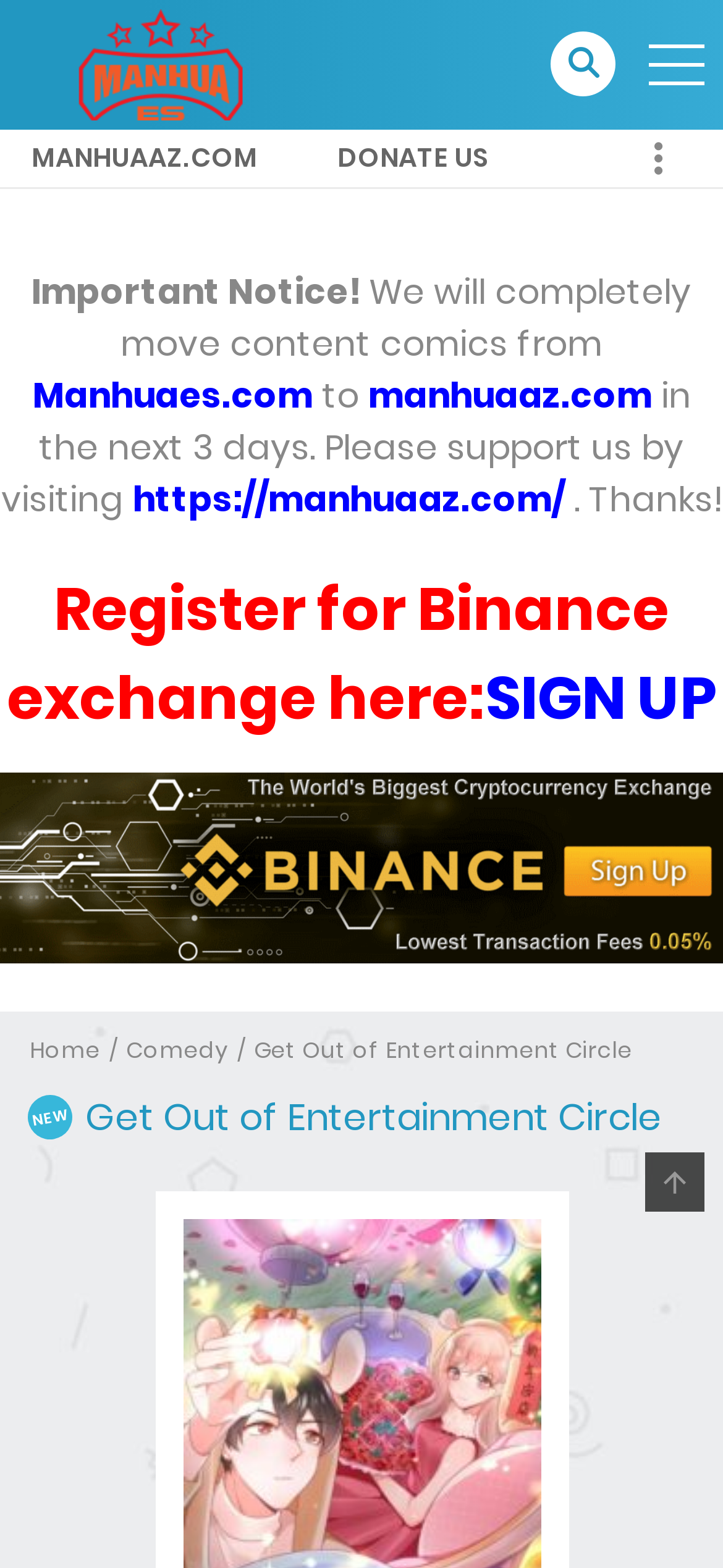Explain the contents of the webpage comprehensively.

This webpage is a platform for reading manhua online in English. At the top, there is a link "Fastest and highest quality updates" followed by a layout table with a link containing an icon. On the right side of the layout table, there is a button. Below the layout table, there are three links: "MANHUAAZ.COM", "DONATE US", and "SIGN UP BINANCE.COM".

There is an important notice alert section that spans the entire width of the page, containing several static text elements and links. The notice starts with "Important Notice!" and informs users that the content will be moved to a new website, manhuaaz.com, in the next three days. It also requests support by visiting the new website.

Below the notice, there is a static text element "Register for Binance exchange here:" followed by a link "SIGN UP". A large banner image occupies the full width of the page, promoting Binance exchange.

The webpage has a navigation section with links to "Home", "Comedy", and "Get Out of Entertainment Circle". Next to the navigation links, there is a static text element "NEW". A heading element "Get Out of Entertainment Circle" is displayed prominently, accompanied by a link to an image "get-out-of-entertainment-circle.jpg".